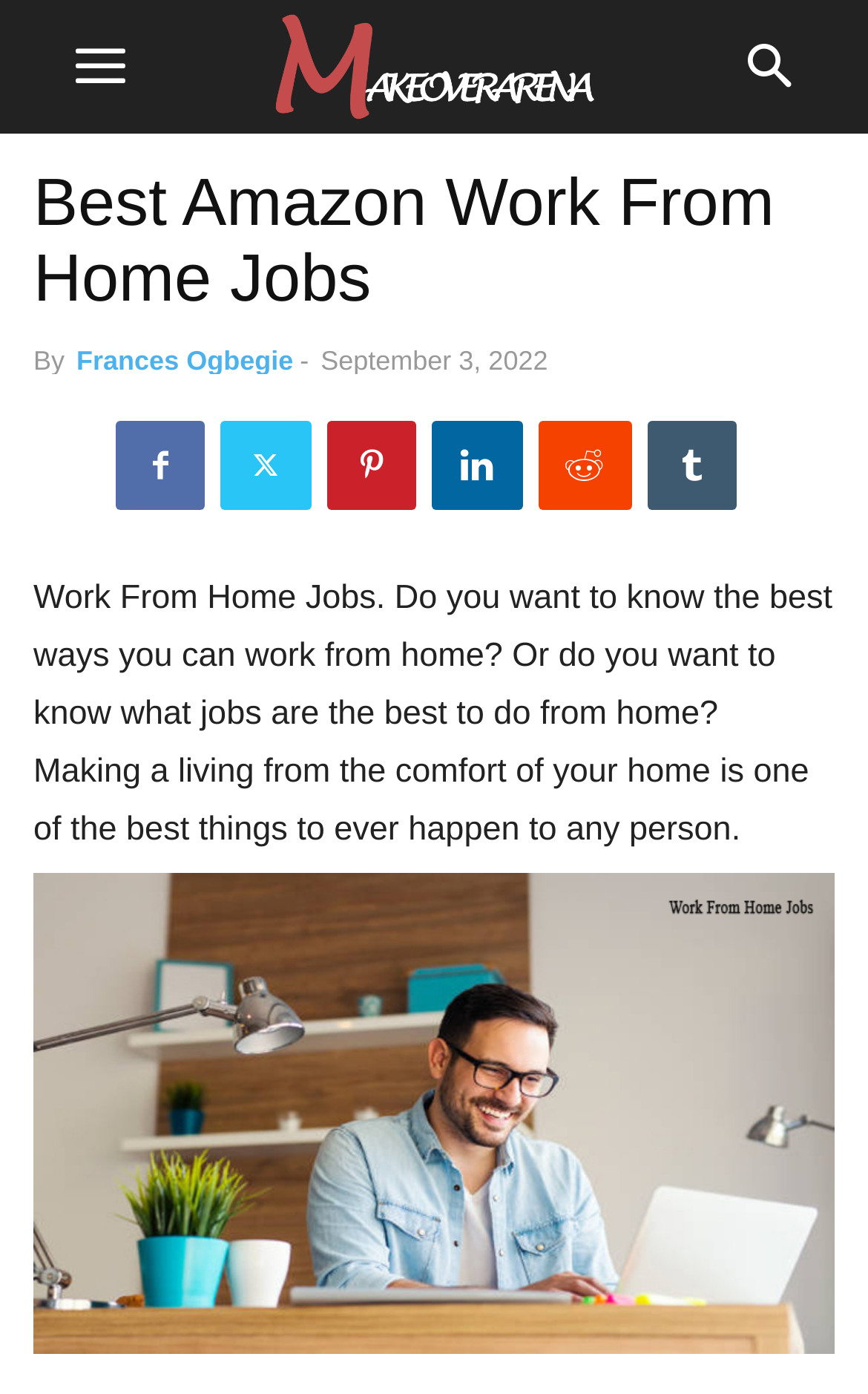Who wrote the article?
Based on the image, respond with a single word or phrase.

Frances Ogbegie